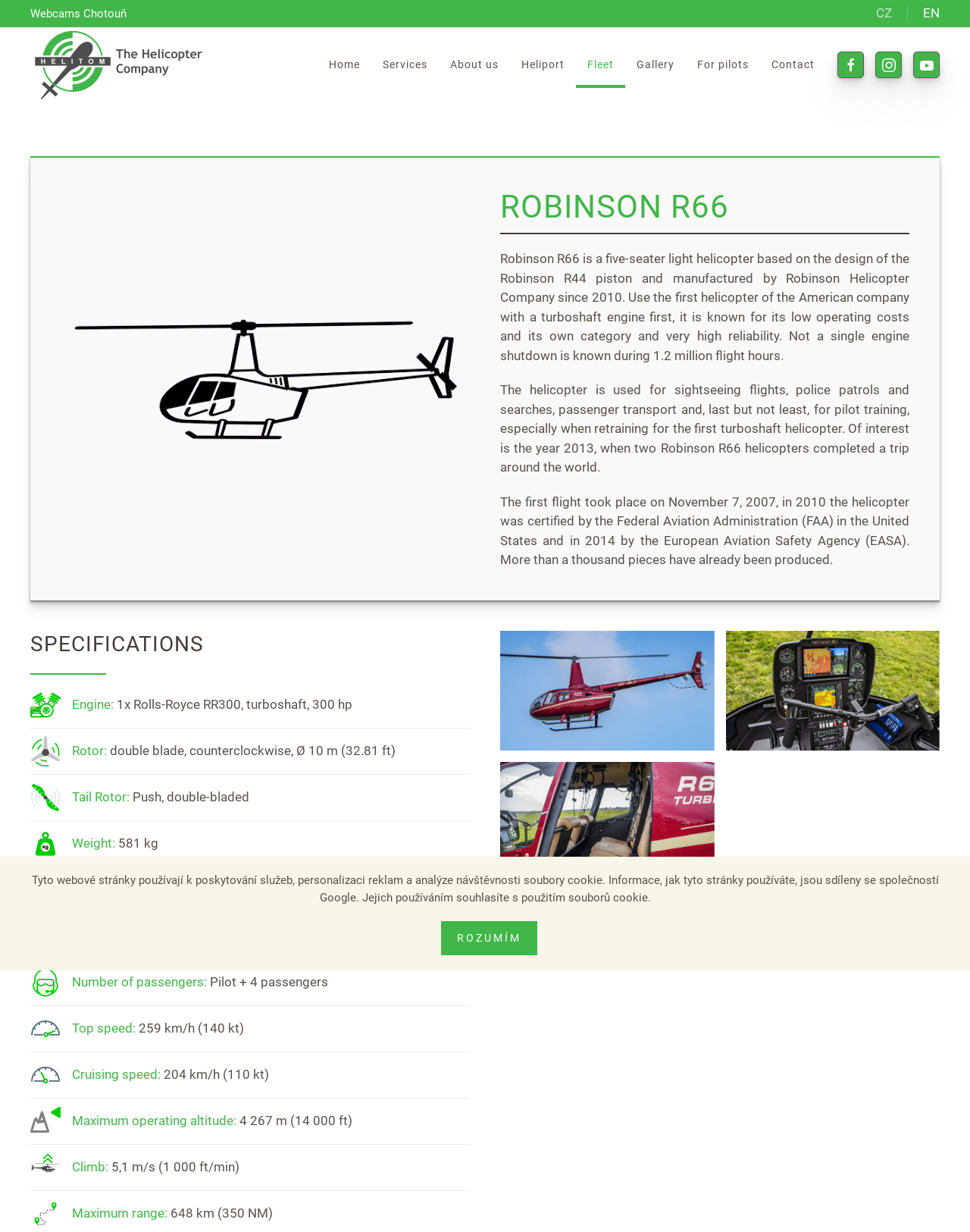Please locate the bounding box coordinates of the element that should be clicked to achieve the given instruction: "View the Gallery".

[0.645, 0.022, 0.707, 0.083]